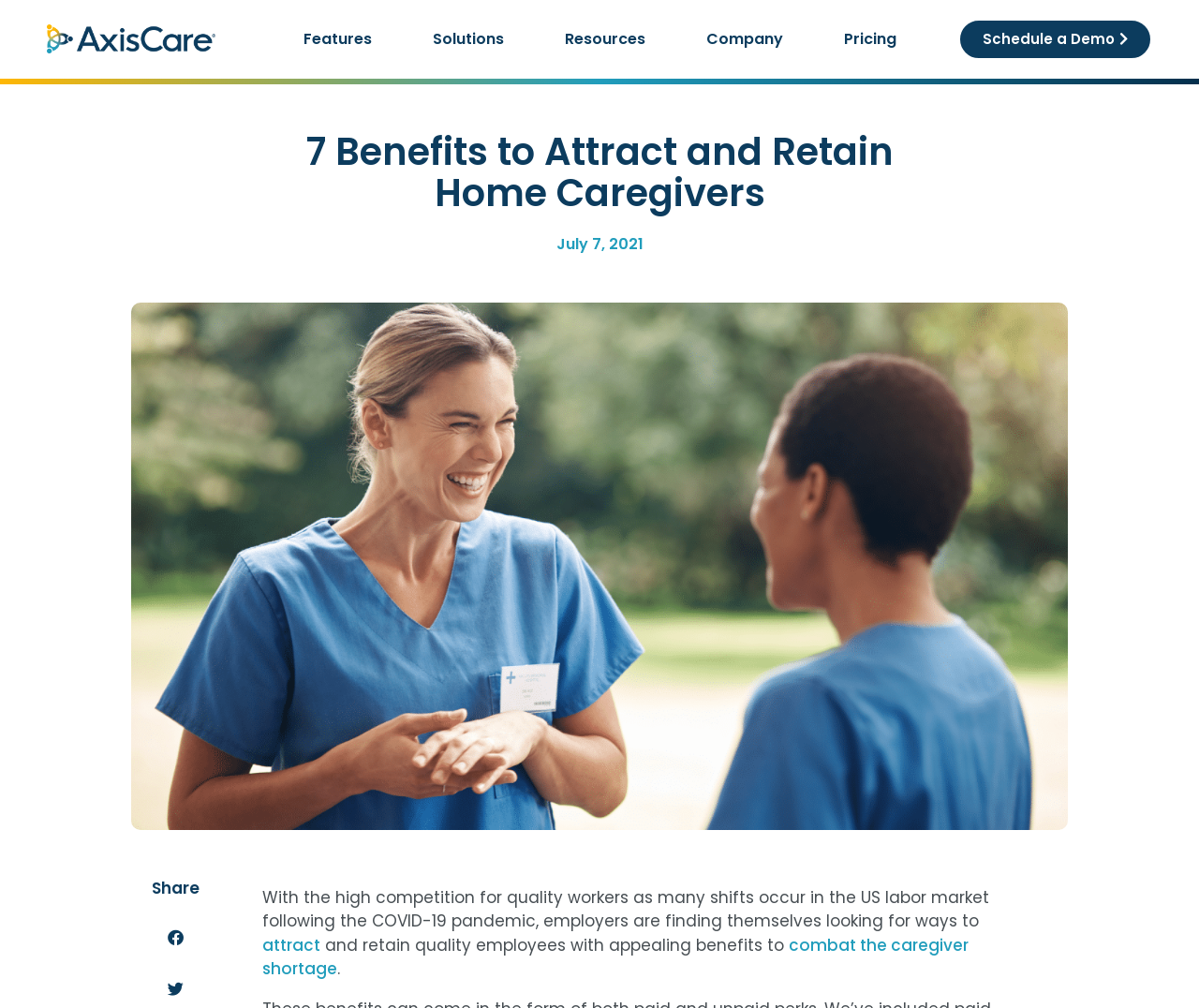Locate the bounding box coordinates of the element to click to perform the following action: 'Read more about 'attract''. The coordinates should be given as four float values between 0 and 1, in the form of [left, top, right, bottom].

[0.219, 0.926, 0.268, 0.949]